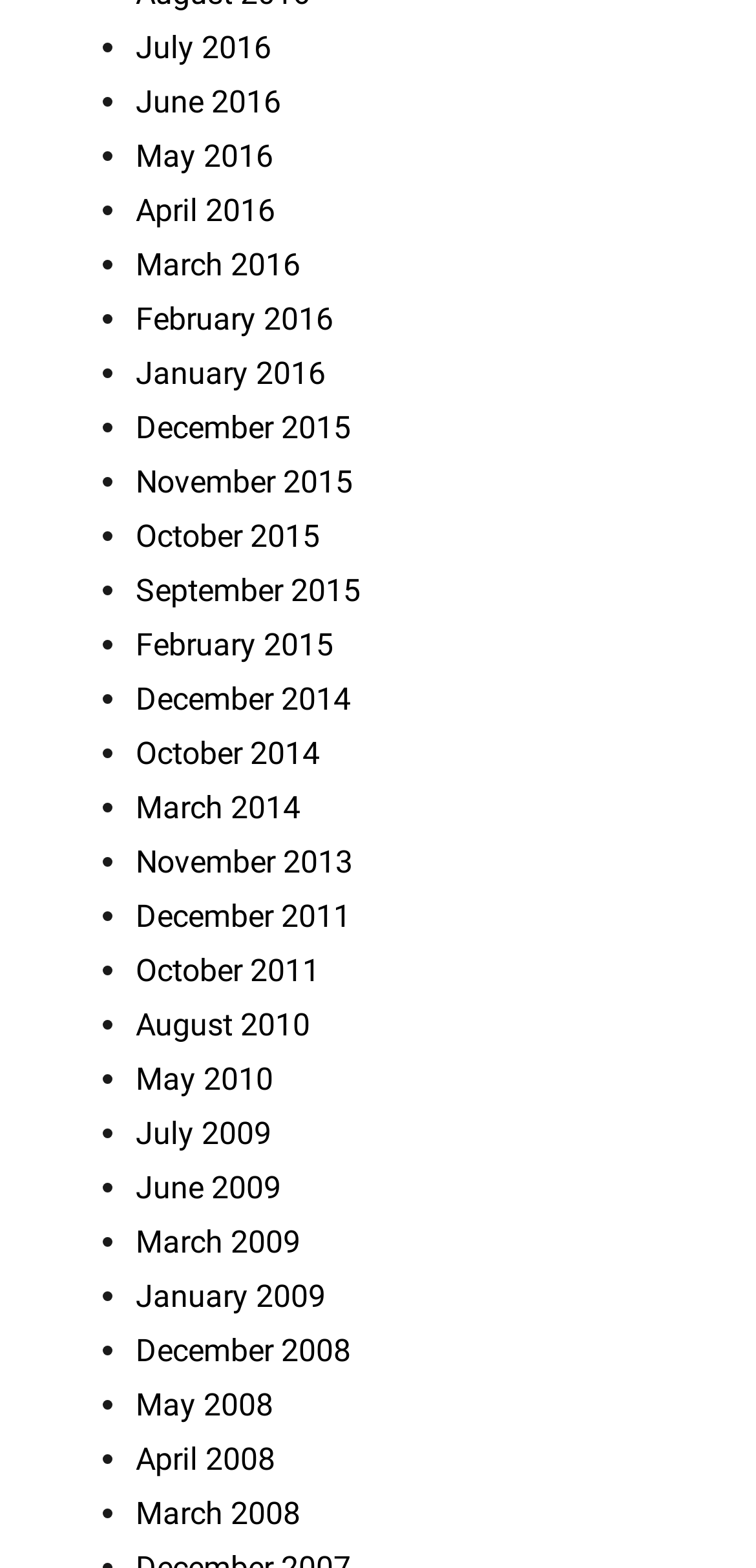What is the latest month listed in 2015?
Refer to the image and give a detailed answer to the question.

By examining the list of links, I found that the latest month listed in 2015 is December 2015, which is located near the top of the list.